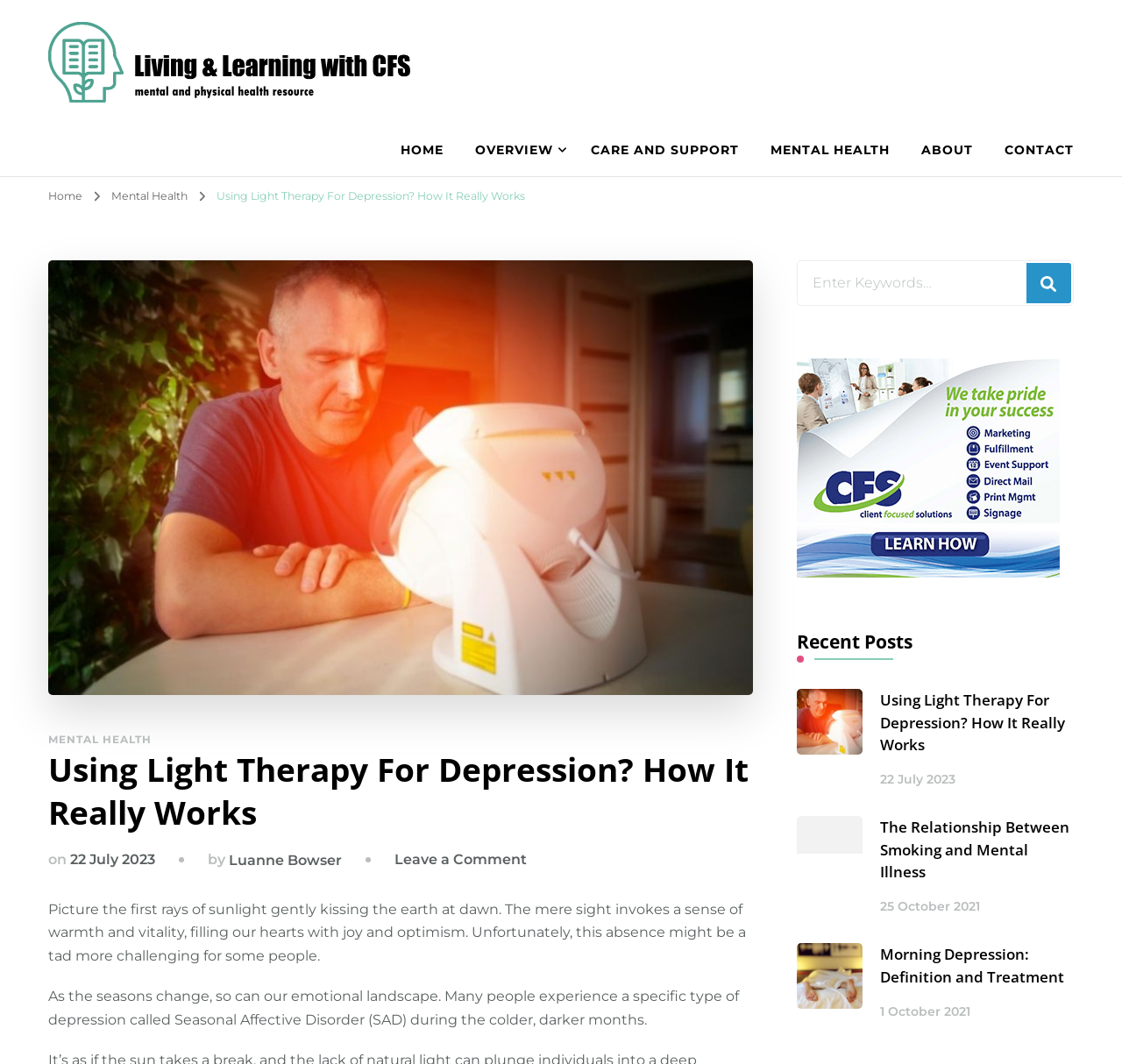Identify the bounding box for the described UI element: "Symptoms".

[0.409, 0.17, 0.605, 0.217]